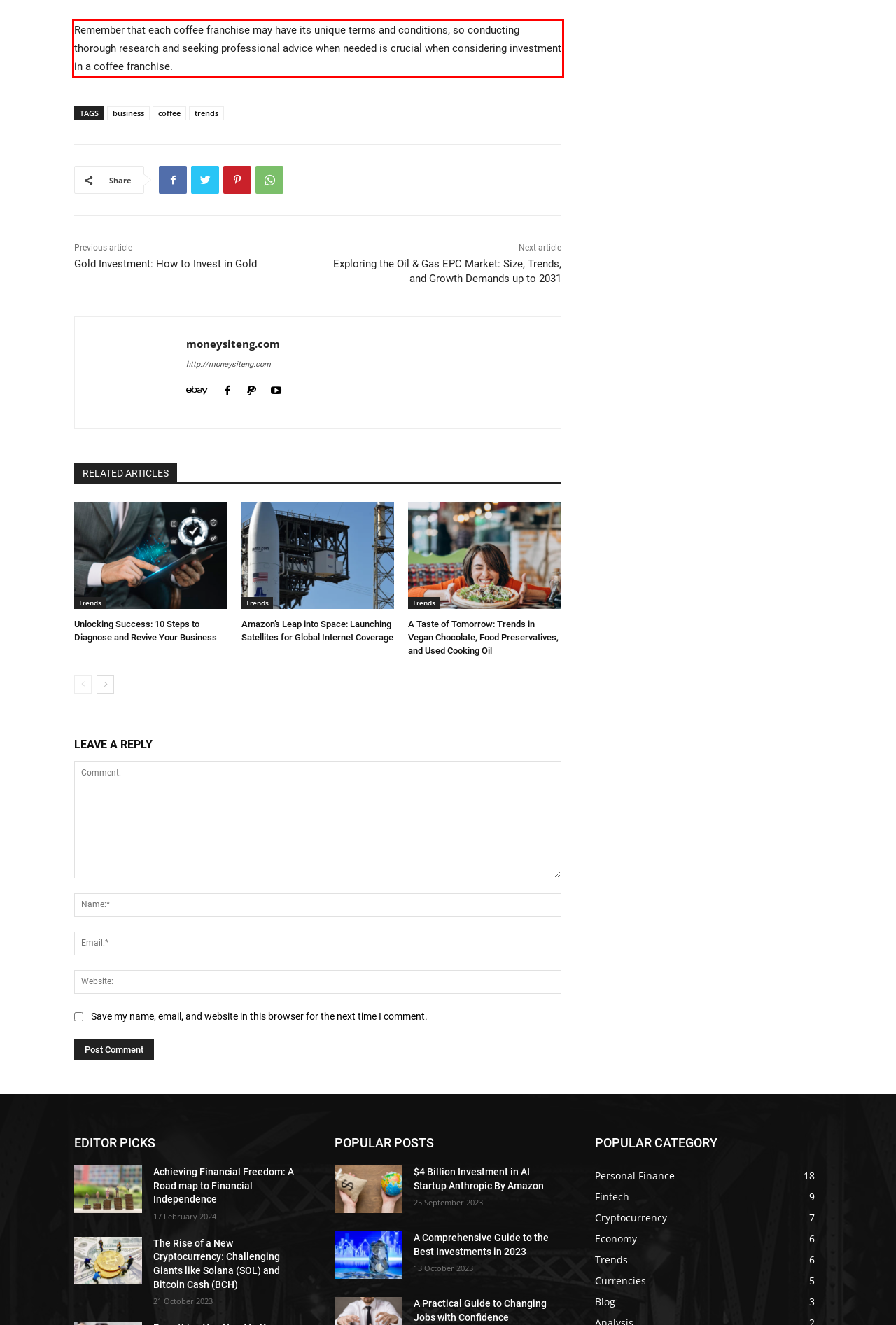You have a screenshot with a red rectangle around a UI element. Recognize and extract the text within this red bounding box using OCR.

Remember that each coffee franchise may have its unique terms and conditions, so conducting thorough research and seeking professional advice when needed is crucial when considering investment in a coffee franchise.